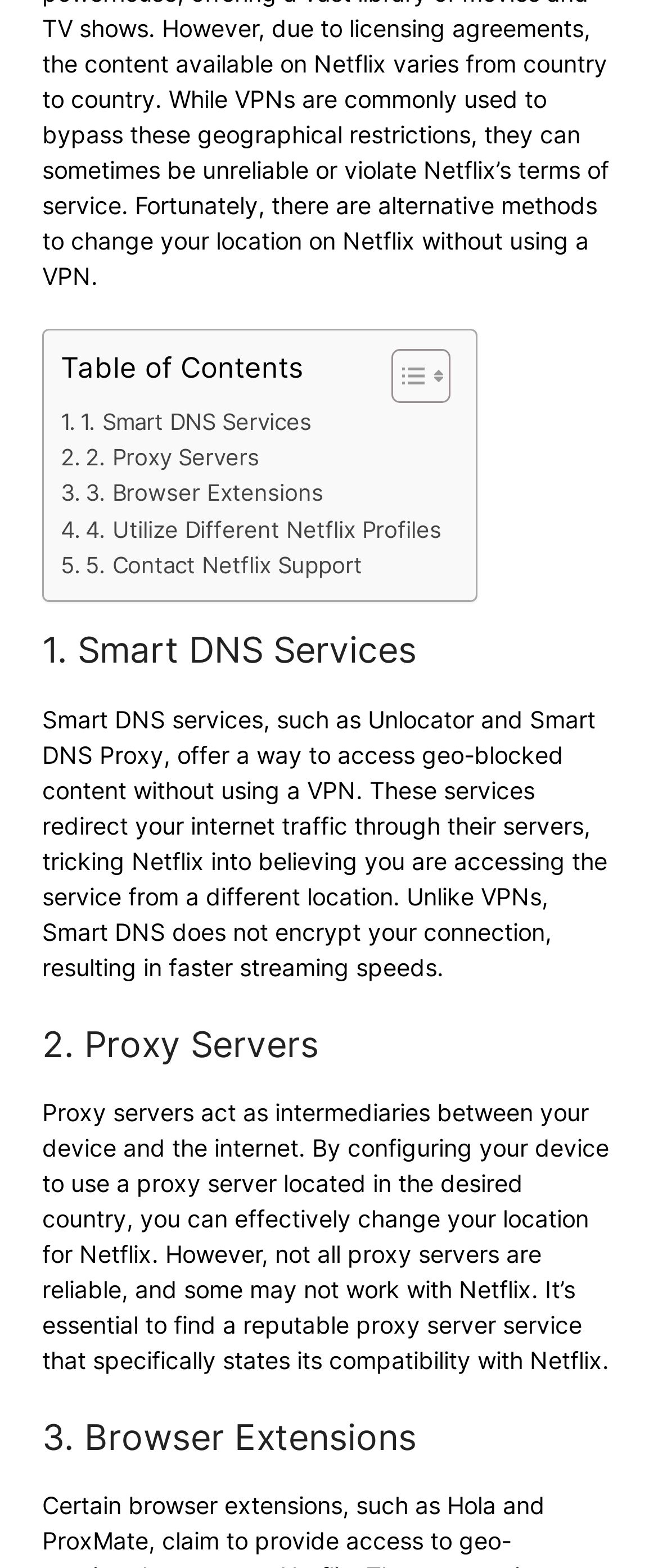Find the bounding box of the UI element described as: "2. Proxy Servers". The bounding box coordinates should be given as four float values between 0 and 1, i.e., [left, top, right, bottom].

[0.092, 0.281, 0.394, 0.304]